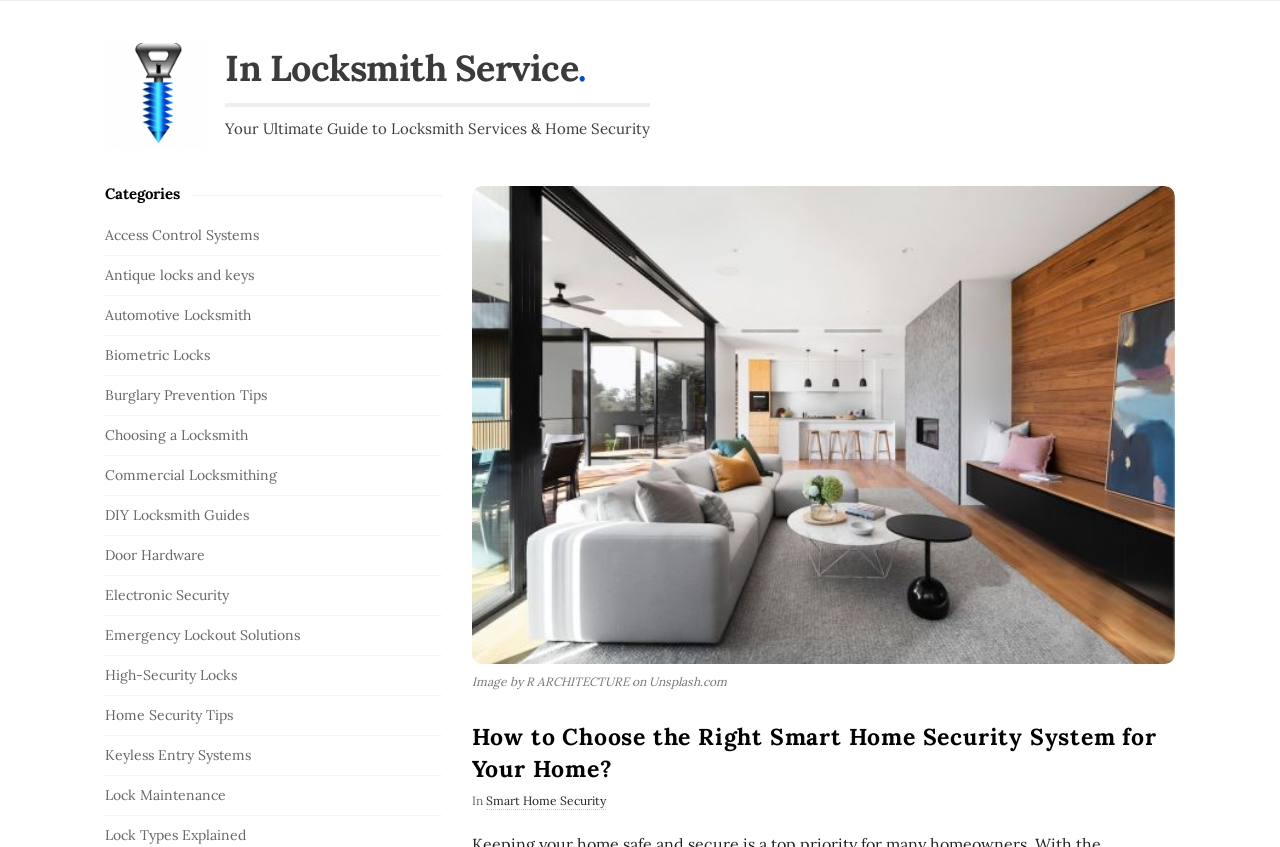Determine the bounding box coordinates for the clickable element to execute this instruction: "Click on the link to learn about Access Control Systems". Provide the coordinates as four float numbers between 0 and 1, i.e., [left, top, right, bottom].

[0.082, 0.267, 0.202, 0.288]